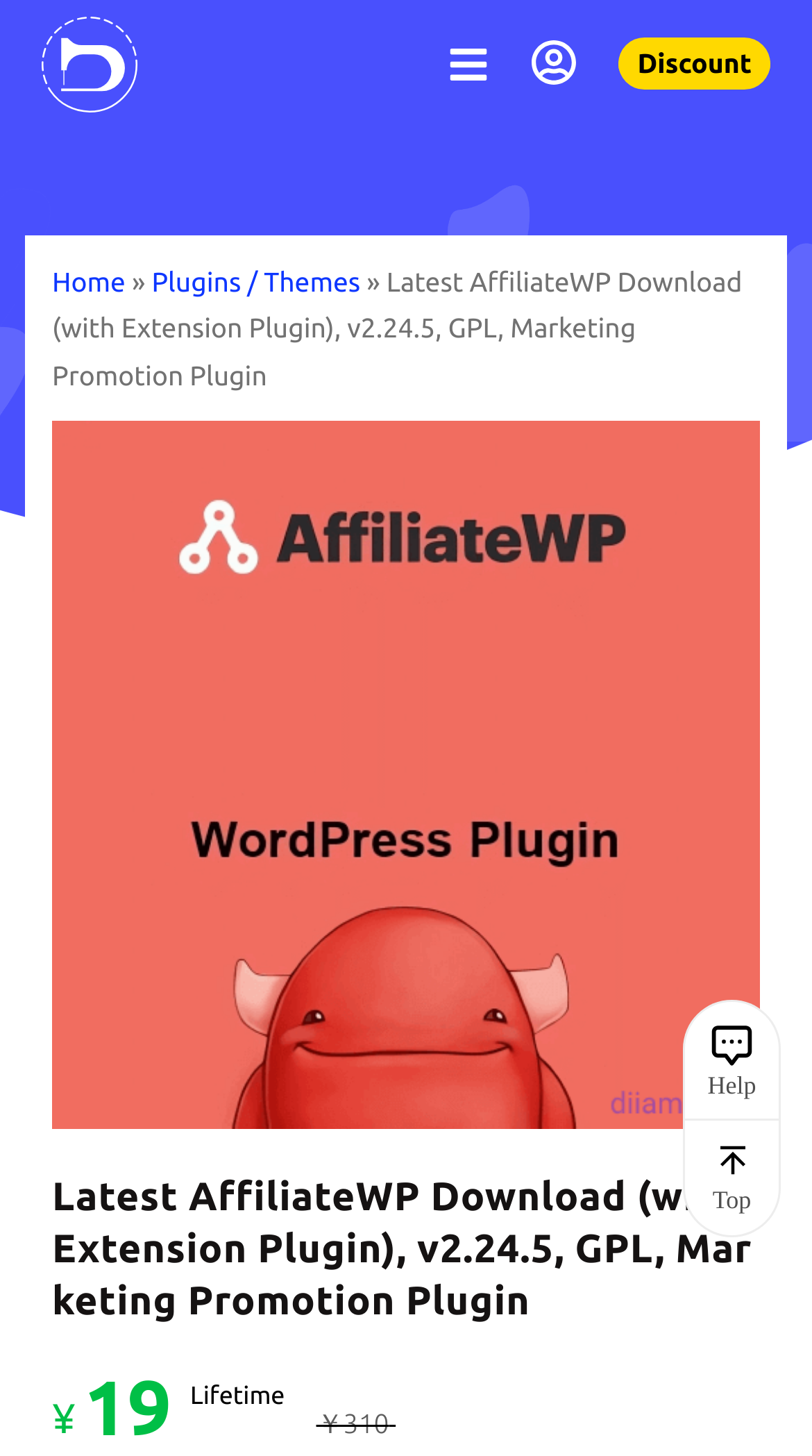With reference to the screenshot, provide a detailed response to the question below:
What is the navigation menu item before 'Plugins / Themes'?

The navigation menu items can be found in the links and static text elements. The item before 'Plugins / Themes' is 'Home' which is a link element.